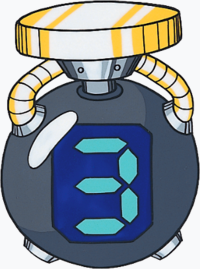Break down the image and provide a full description, noting any significant aspects.

The image displays a cartoonish illustration of a "Count Bomb," a character from the video game series "Mega Man." This enemy is designed as a spherical bomb, painted in a dark gray hue, featuring a prominent digital display showing the number "3" in a bright blue color. The bomb is topped with a shiny yellow lid, characterized by a striped pattern, which hints at its detonation mechanism. Two pipes extend from either side of the bomb, potentially indicating its activation process. This specific Count Bomb originates from "Mega Man 6," contributing to the array of unique enemies that players encounter in the game.